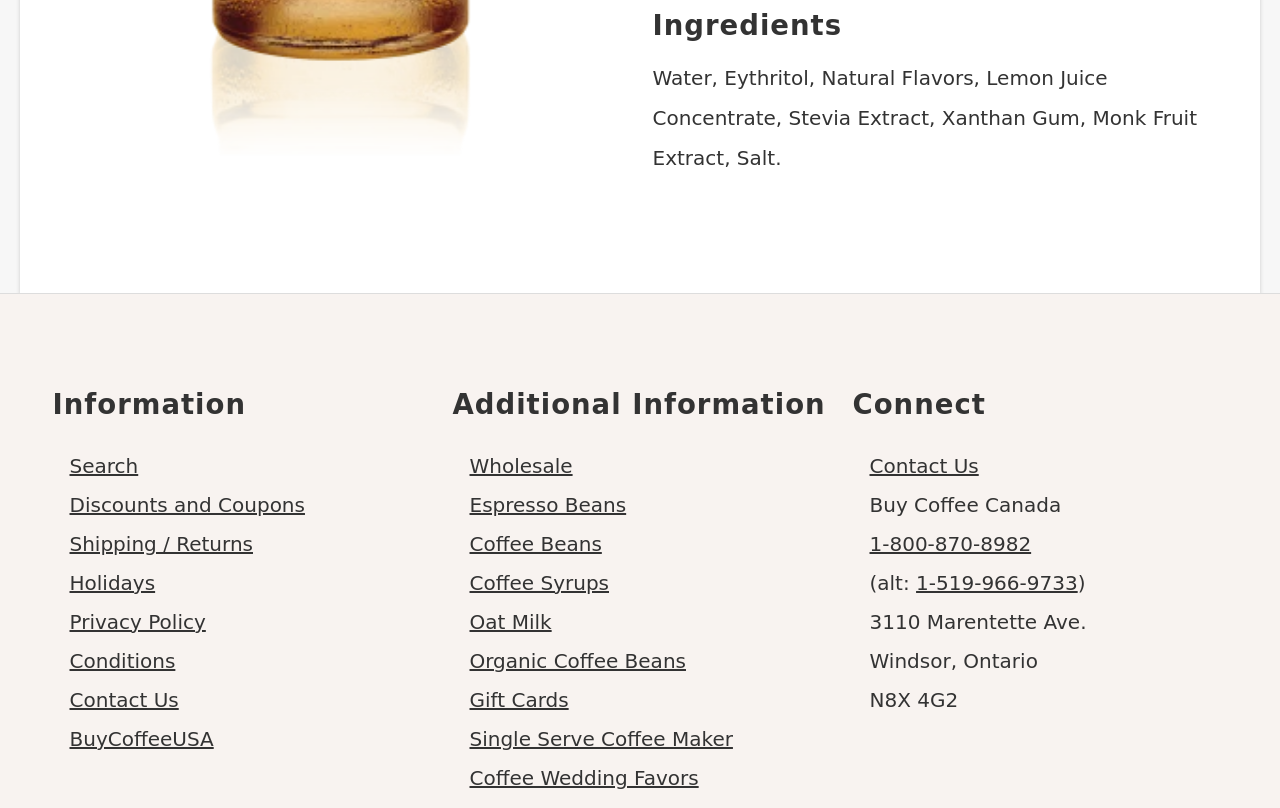Identify the bounding box coordinates for the UI element described as: "Coffee Beans". The coordinates should be provided as four floats between 0 and 1: [left, top, right, bottom].

[0.367, 0.658, 0.47, 0.688]